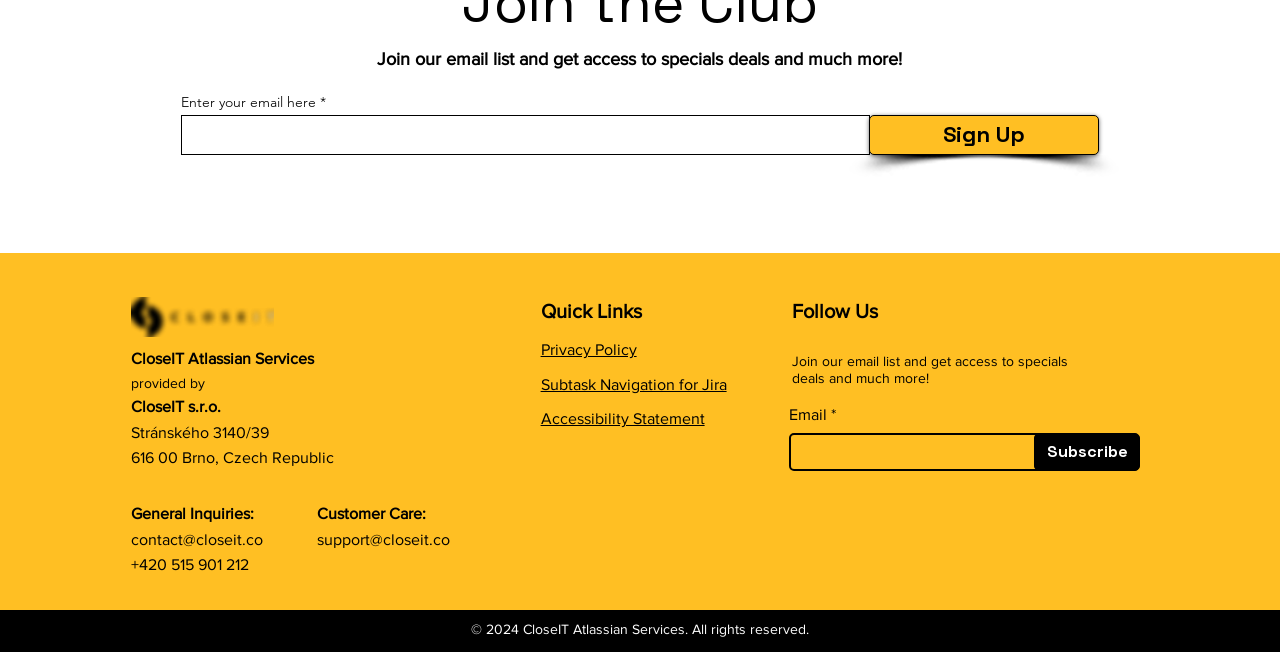Identify the bounding box coordinates of the area that should be clicked in order to complete the given instruction: "Subscribe to the newsletter". The bounding box coordinates should be four float numbers between 0 and 1, i.e., [left, top, right, bottom].

[0.808, 0.664, 0.891, 0.722]